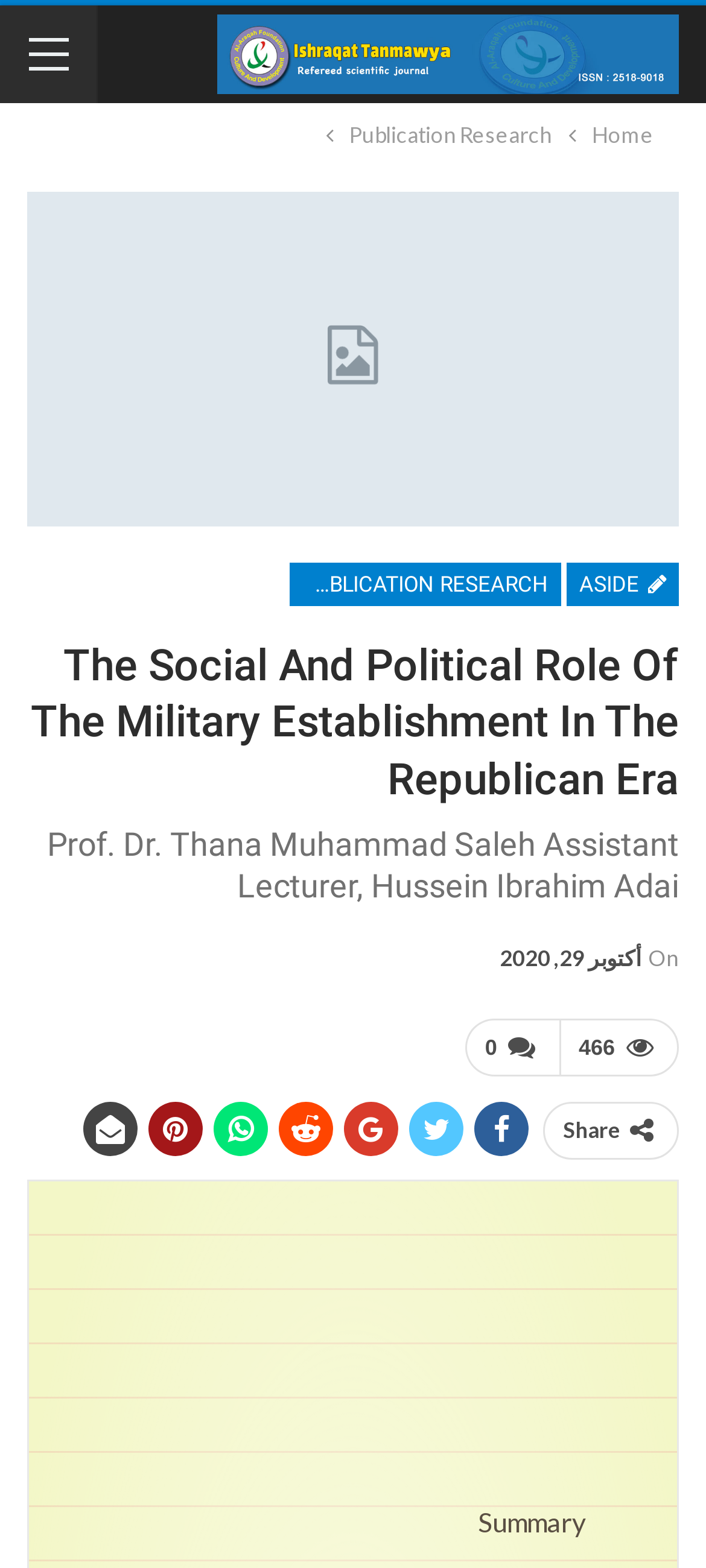What is the name of the journal?
Provide an in-depth and detailed explanation in response to the question.

The name of the journal can be found in the image element at the top of the page, which has the text 'Ishraqat Journal of developmental'.